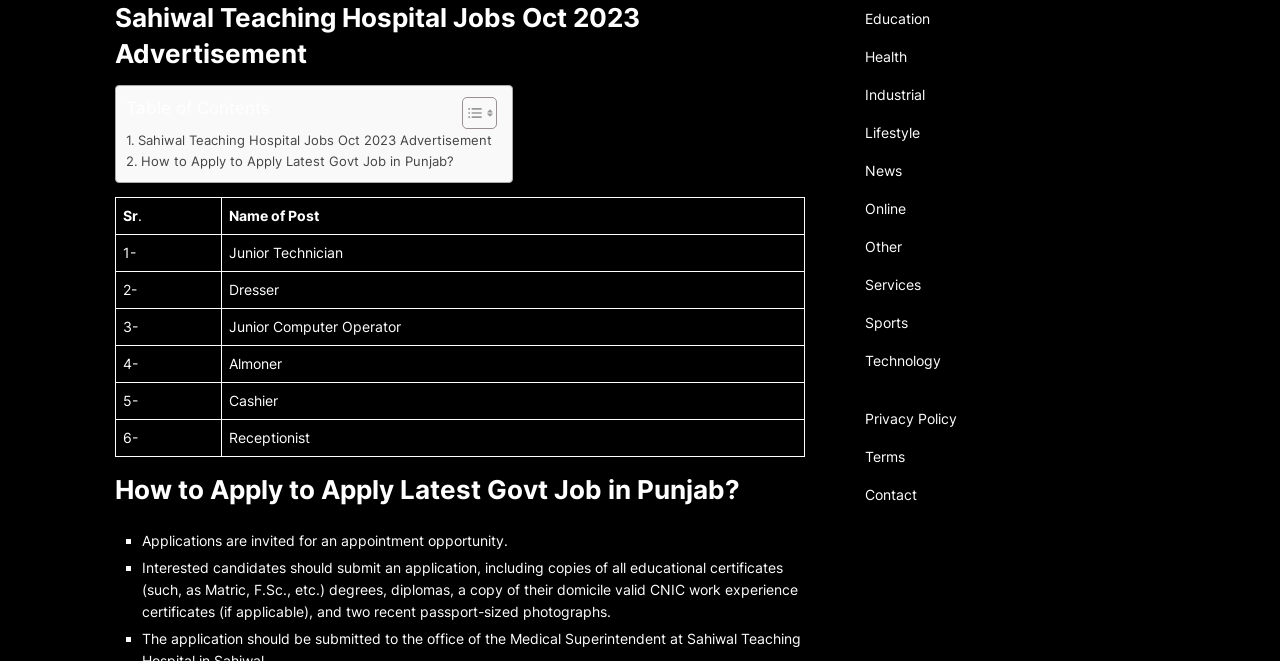Specify the bounding box coordinates of the area that needs to be clicked to achieve the following instruction: "Read How to Apply to Apply Latest Govt Job in Punjab?".

[0.09, 0.714, 0.629, 0.769]